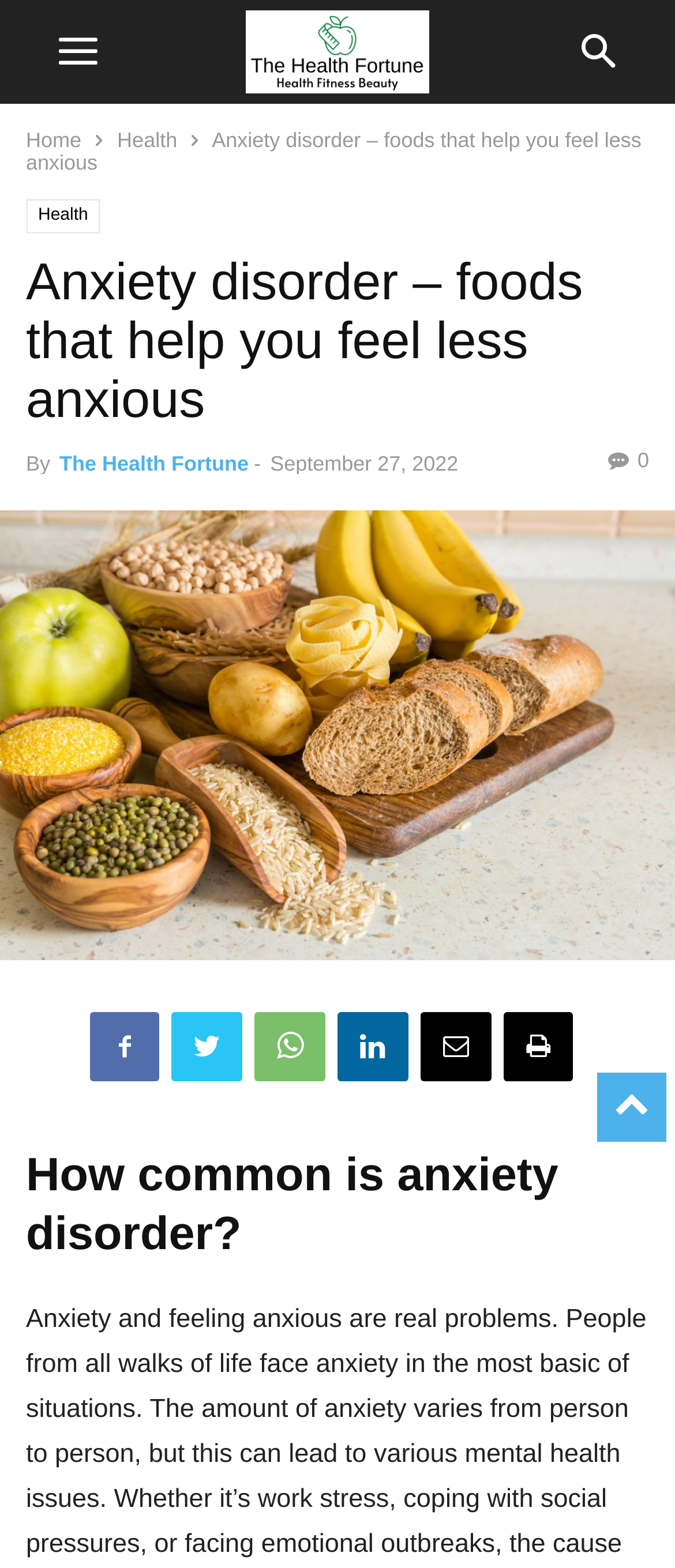What is the topic of the article?
Can you offer a detailed and complete answer to this question?

I determined the topic by reading the article's title, which is 'Anxiety disorder – foods that help you feel less anxious'.